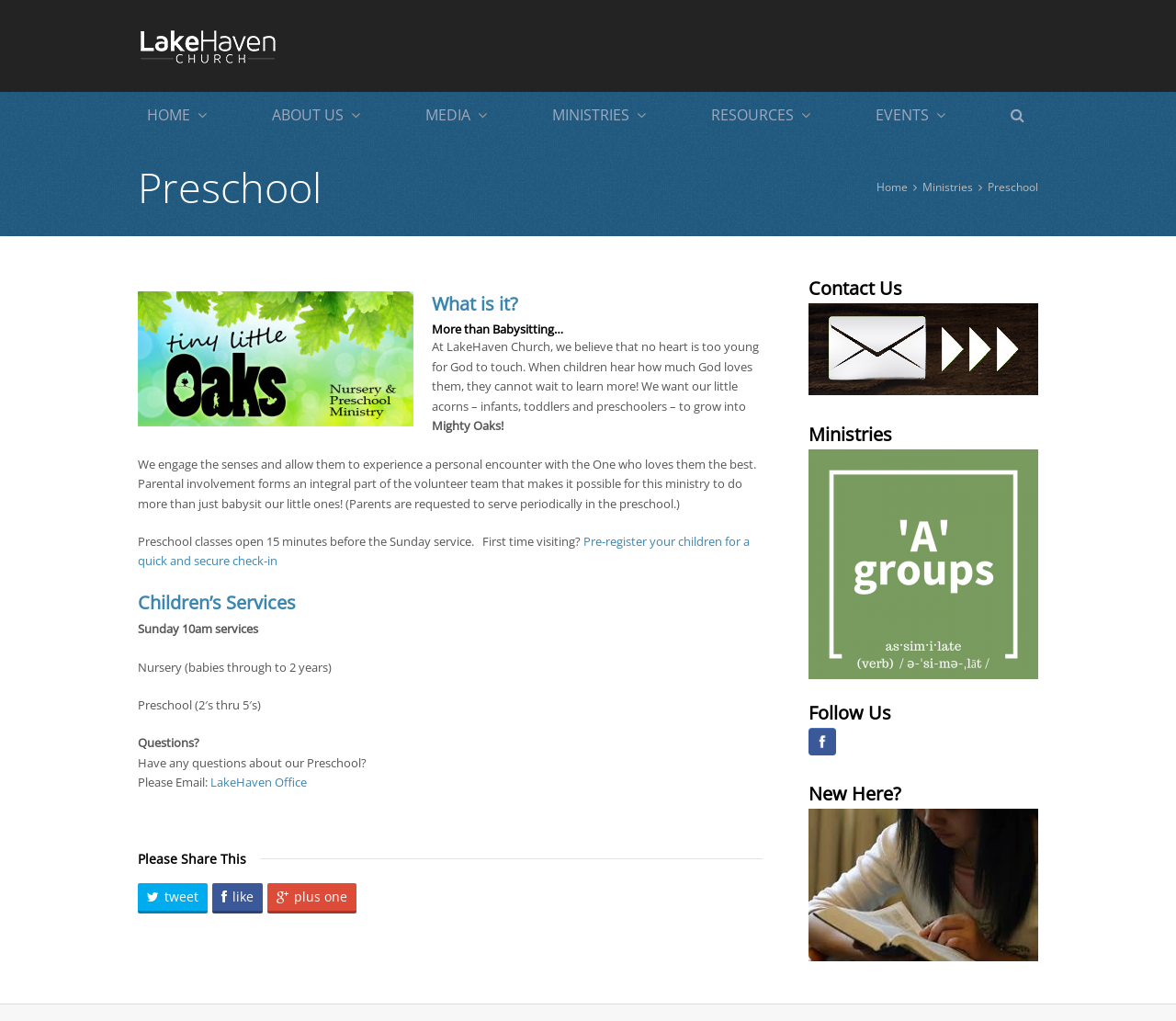Provide the bounding box coordinates of the UI element that matches the description: "LakeHaven Office".

[0.179, 0.758, 0.261, 0.774]